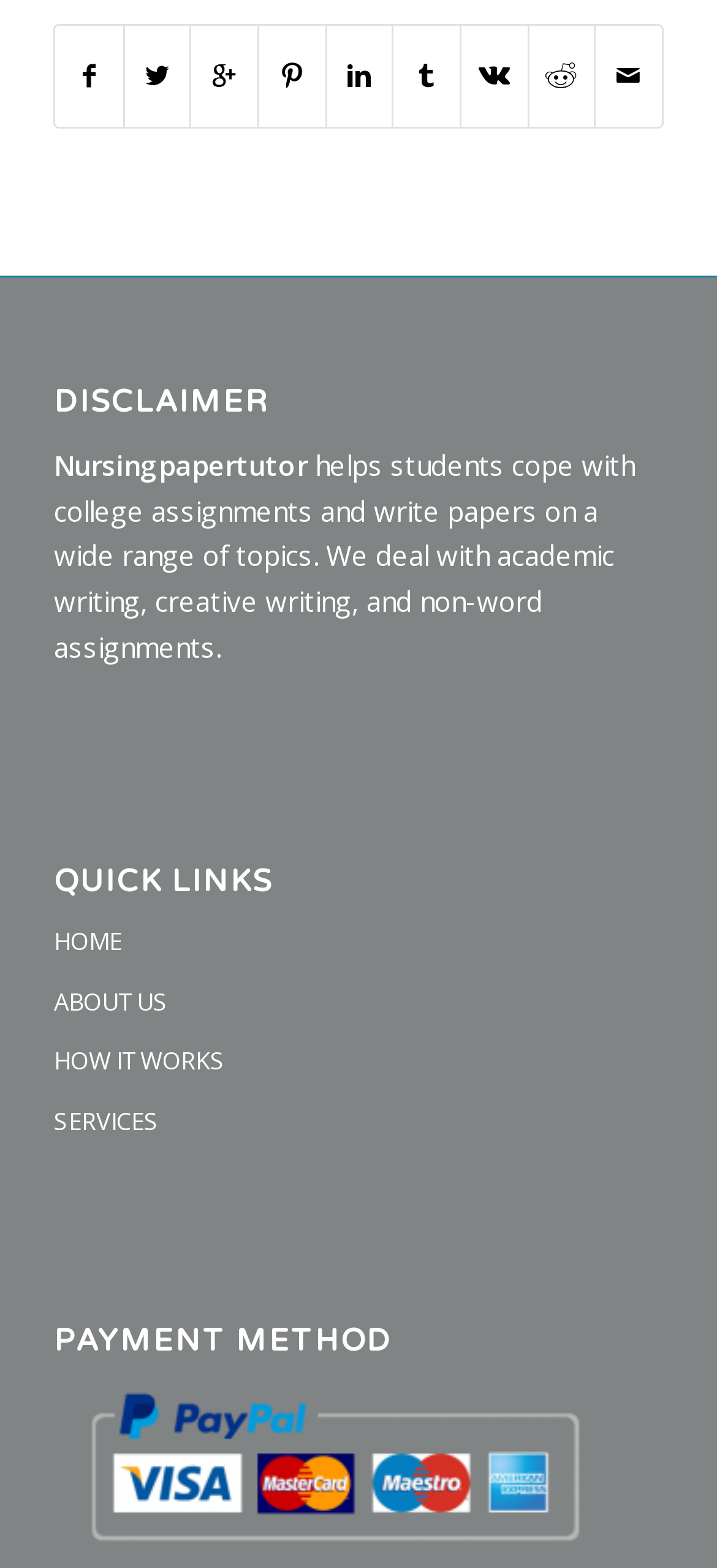Pinpoint the bounding box coordinates of the area that must be clicked to complete this instruction: "go to HOME".

[0.075, 0.583, 0.925, 0.621]